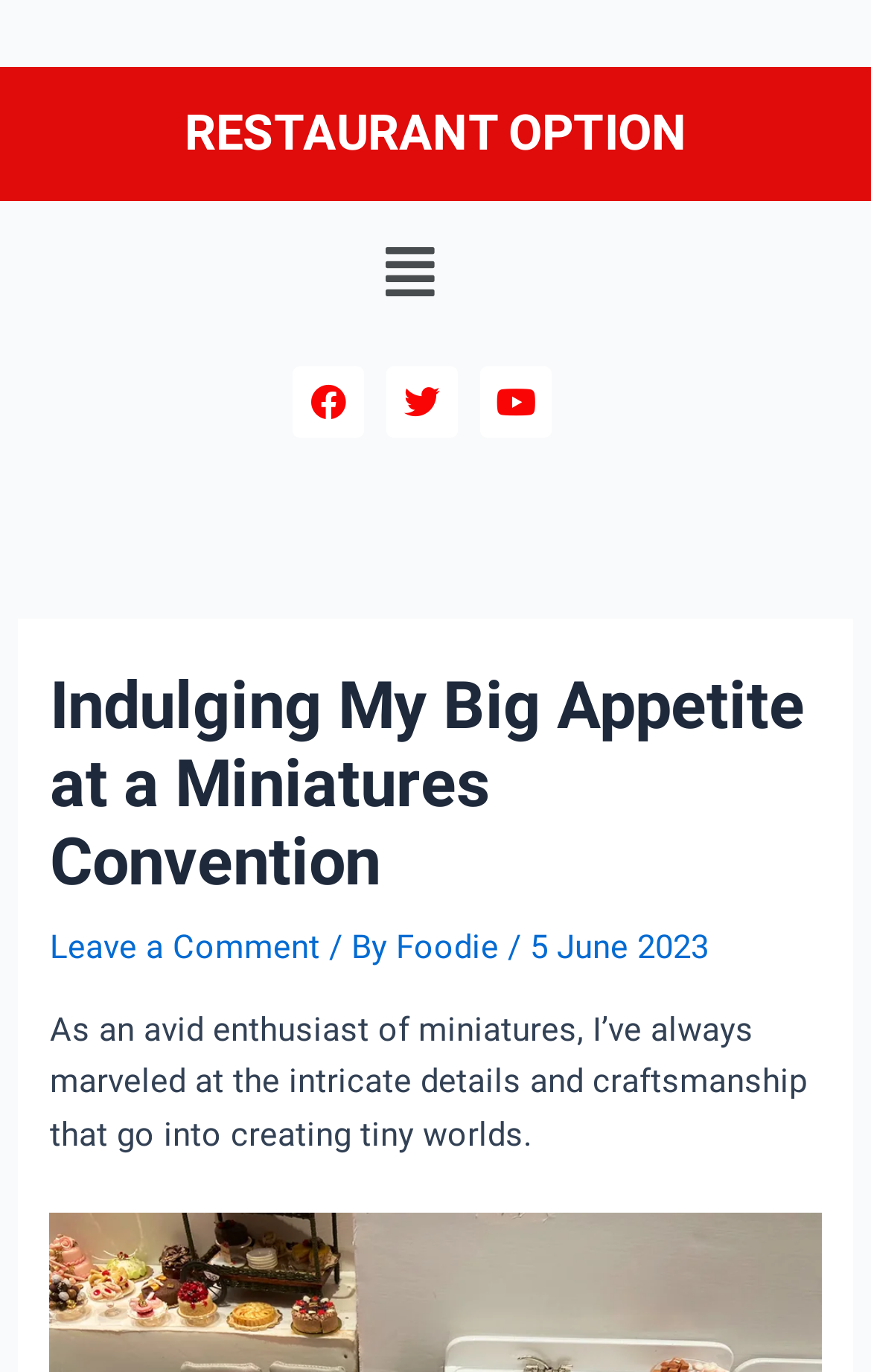When was the blog post published?
Look at the image and respond with a one-word or short-phrase answer.

5 June 2023